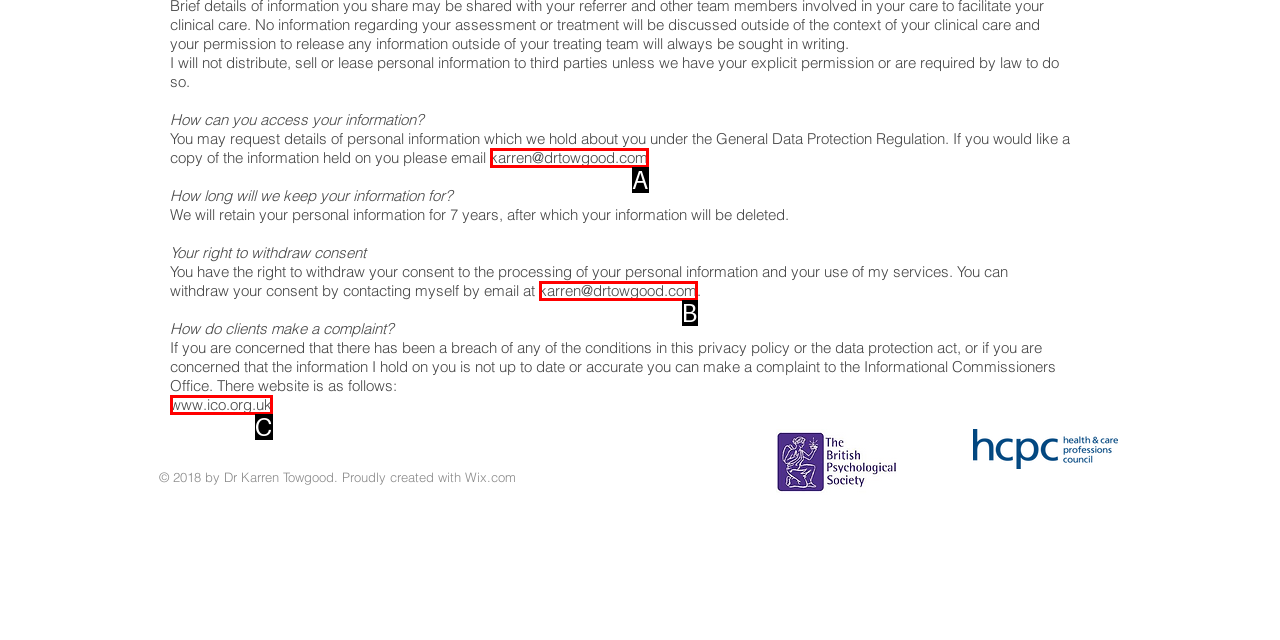From the provided options, which letter corresponds to the element described as: karren@drtowgood.com
Answer with the letter only.

B